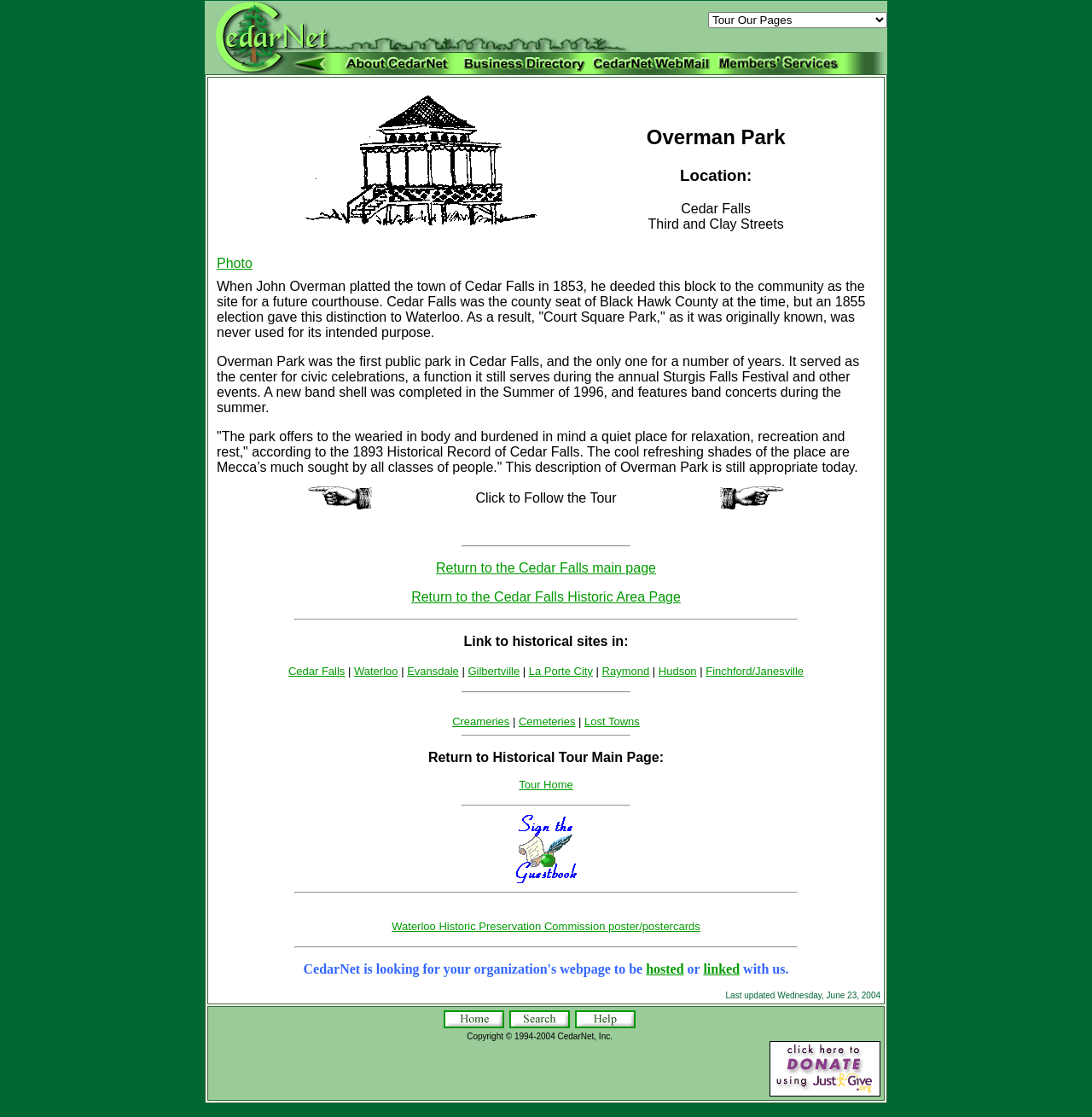What is the name of the park described on this page?
Please give a detailed and elaborate answer to the question.

The page describes a park with a rich history, and the name of the park is mentioned in the heading as 'Overman Park'.